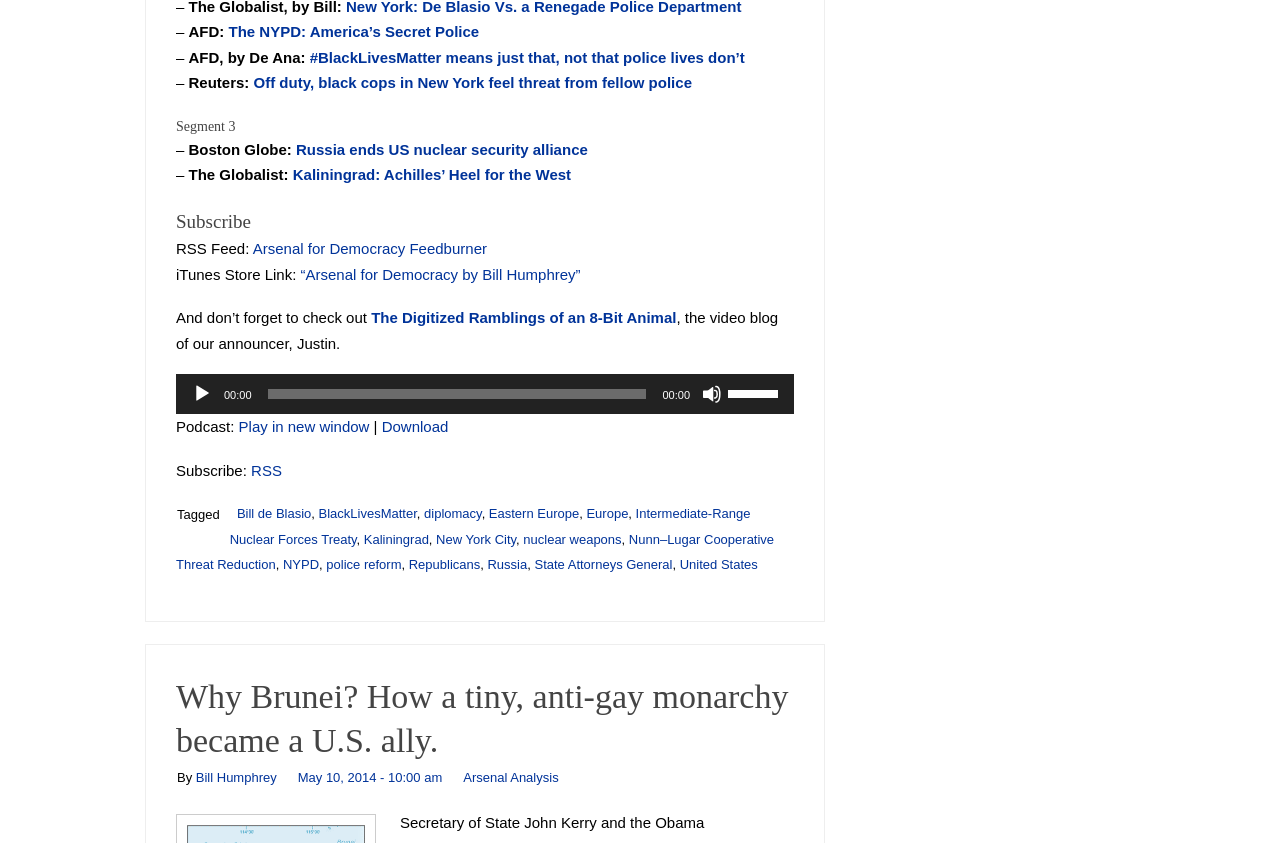What is the title of Segment 3?
Answer with a single word or phrase by referring to the visual content.

Segment 3